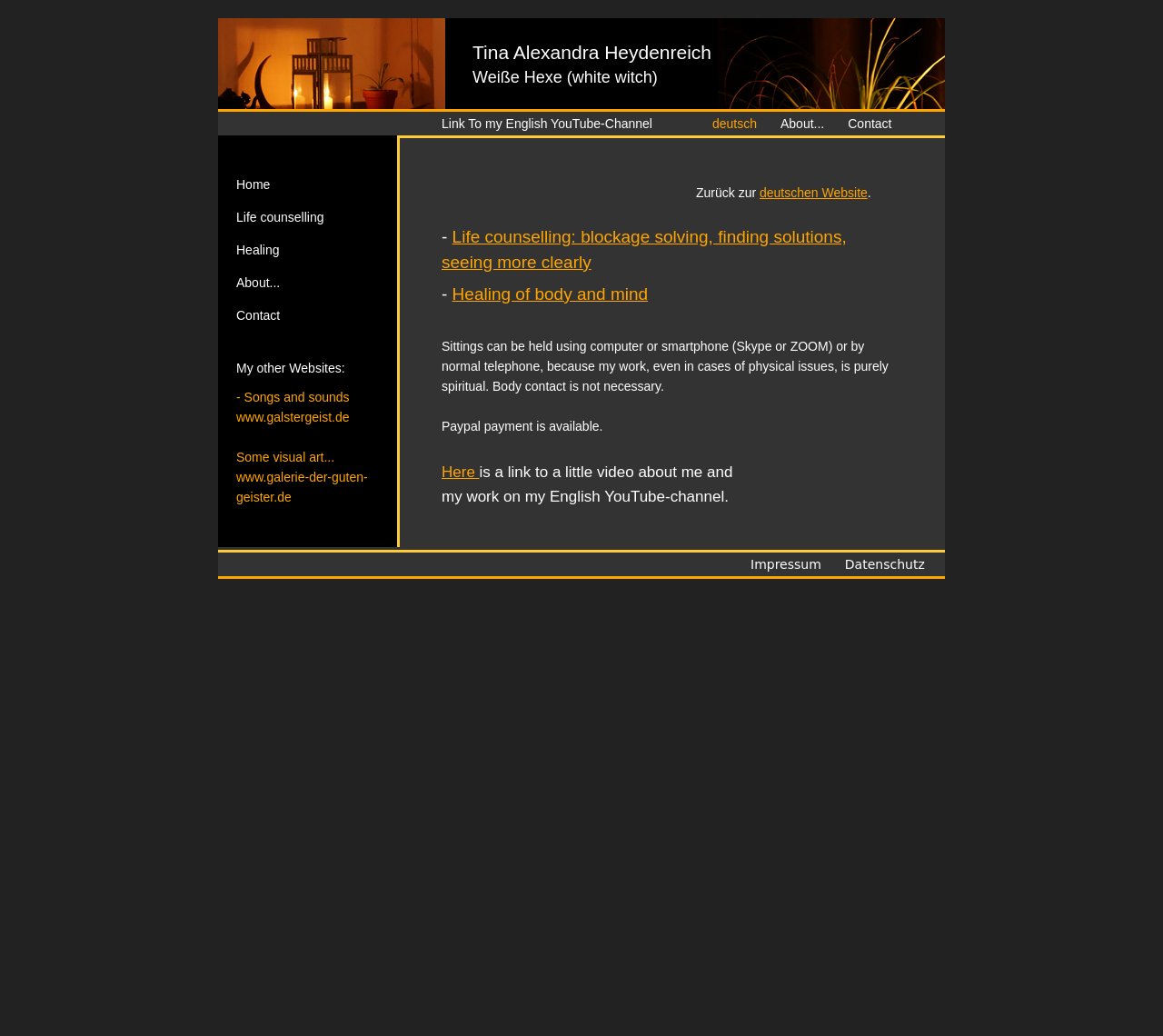Determine the bounding box coordinates of the clickable region to carry out the instruction: "Watch a video about the white witch".

[0.38, 0.447, 0.412, 0.464]